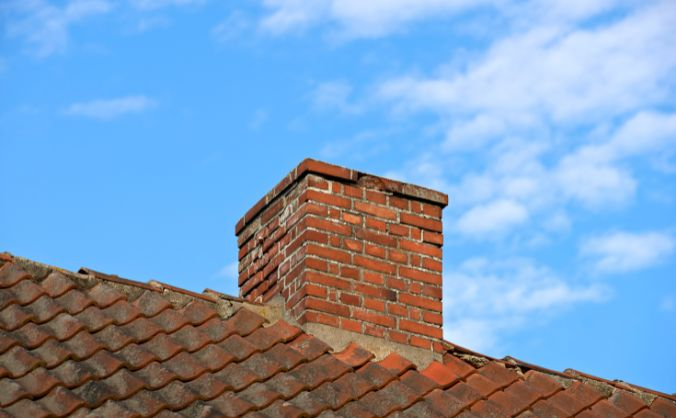What is the appearance of the surrounding roof tiles?
Could you answer the question in a detailed manner, providing as much information as possible?

The caption describes the surrounding roof tiles as having a 'weathered appearance', which suggests that they have been exposed to the elements and have a worn or aged look.